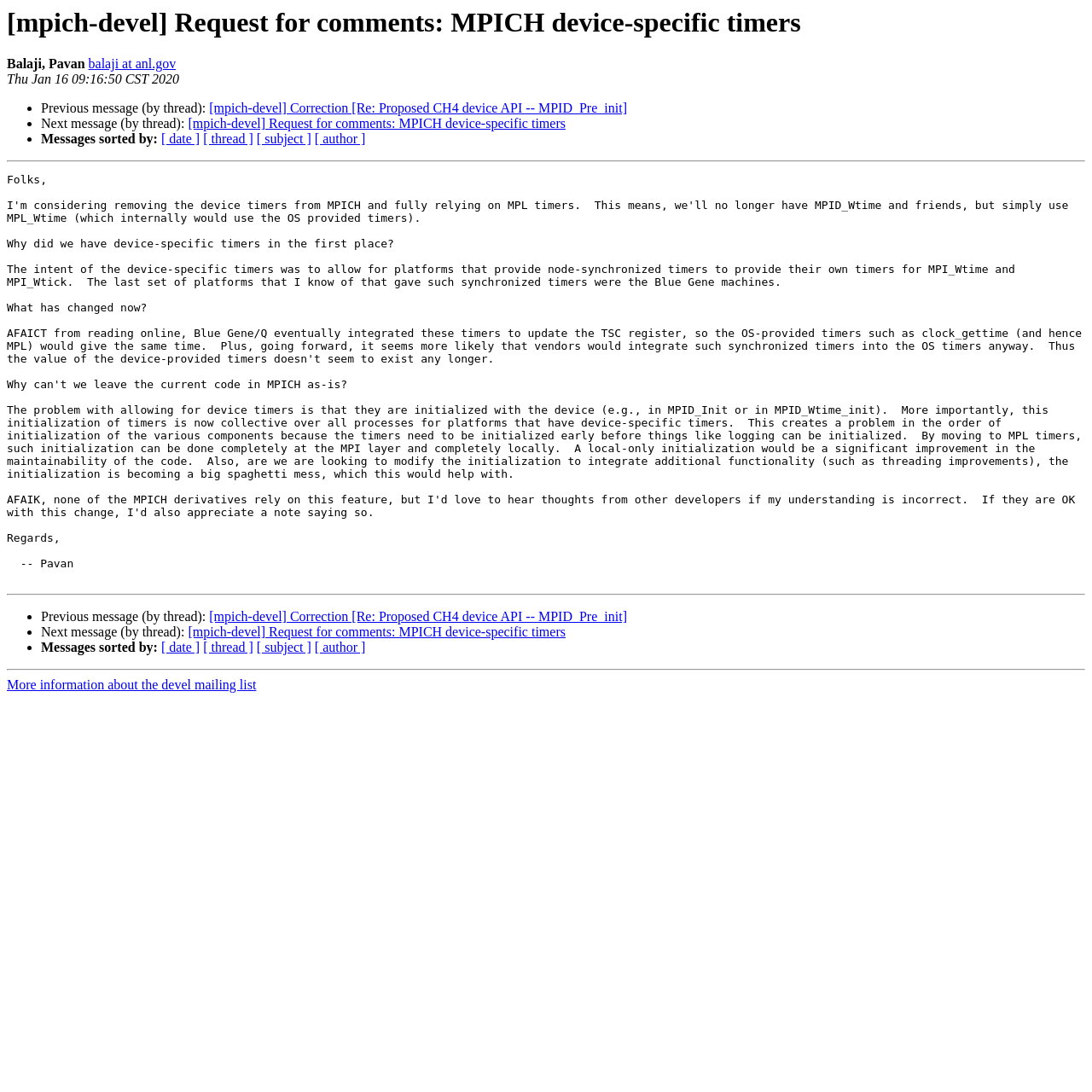Explain in detail what is displayed on the webpage.

This webpage appears to be an archived email thread from a mailing list. At the top, there is a heading that displays the subject of the email thread, "[mpich-devel] Request for comments: MPICH device-specific timers". Below the heading, there is a section that shows the sender's name, "Balaji, Pavan", and their email address, "balaji at anl.gov". The date of the email, "Thu Jan 16 09:16:50 CST 2020", is also displayed.

The main content of the webpage is divided into two sections, separated by horizontal lines. The first section contains a list of links to previous and next messages in the thread, as well as options to sort the messages by date, thread, subject, or author. The second section is a repeat of the first section, likely showing the same information but with a different set of messages.

At the very bottom of the webpage, there is a link to "More information about the devel mailing list".